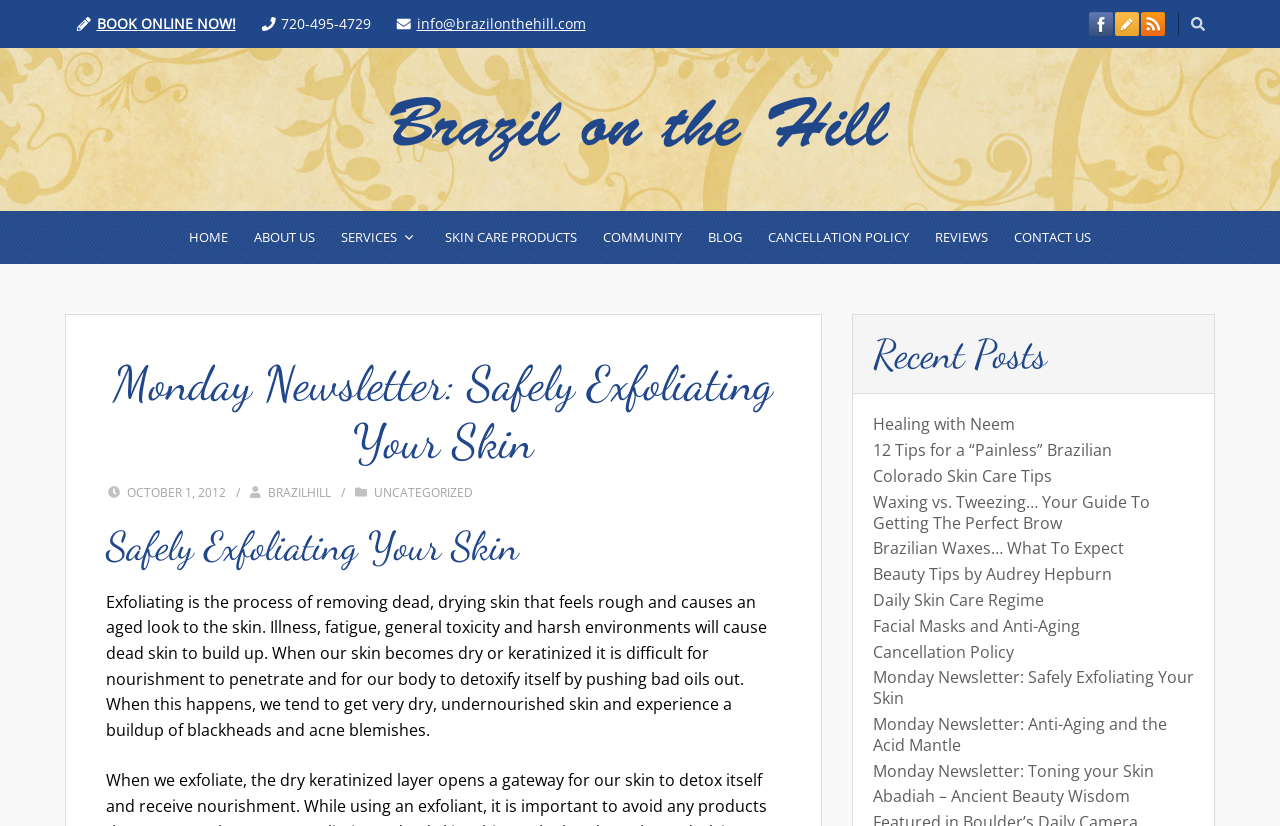Kindly respond to the following question with a single word or a brief phrase: 
What is the name of the business?

Brazil on the Hill